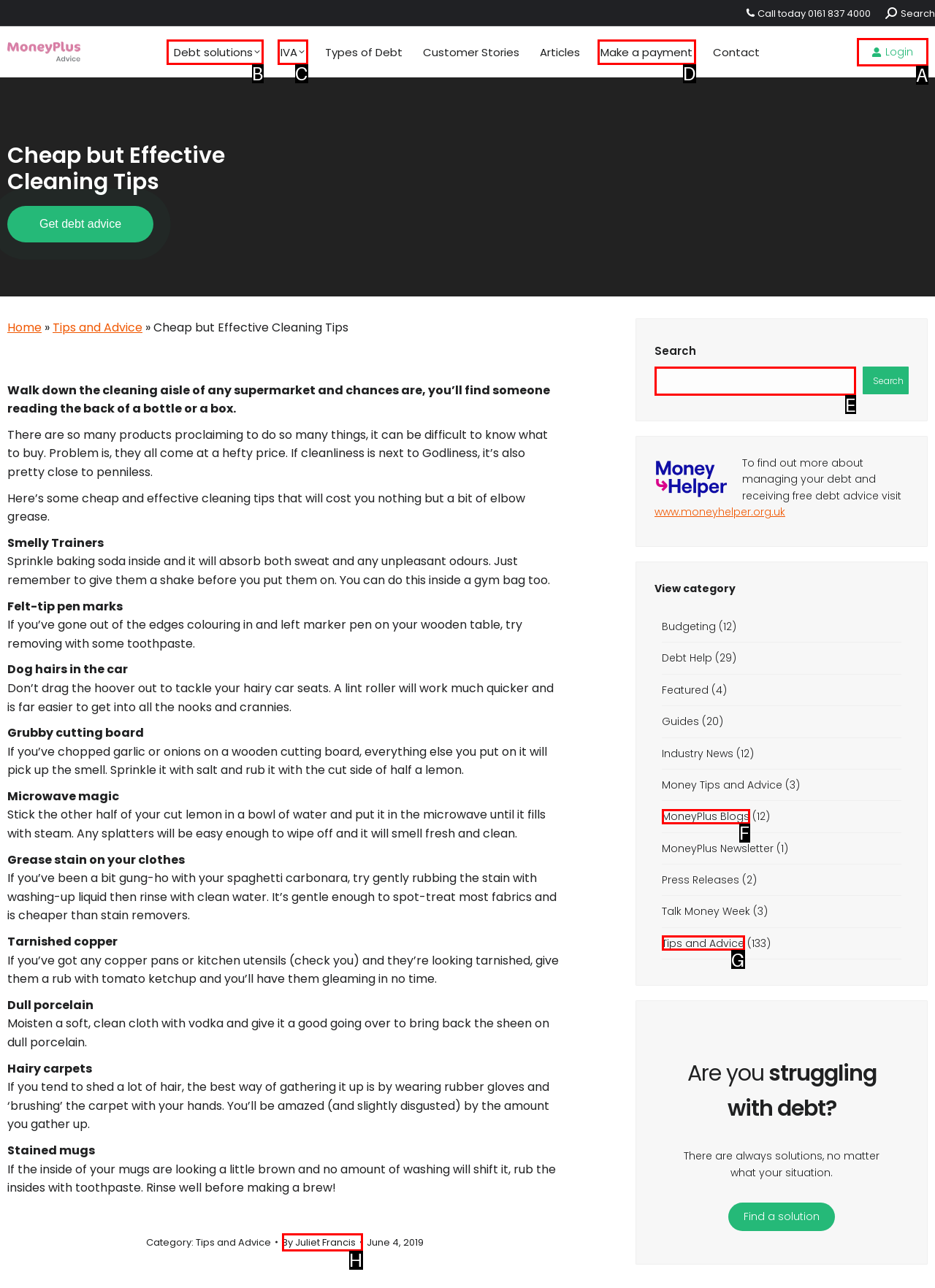Determine the letter of the element to click to accomplish this task: Search for tips and advice. Respond with the letter.

E